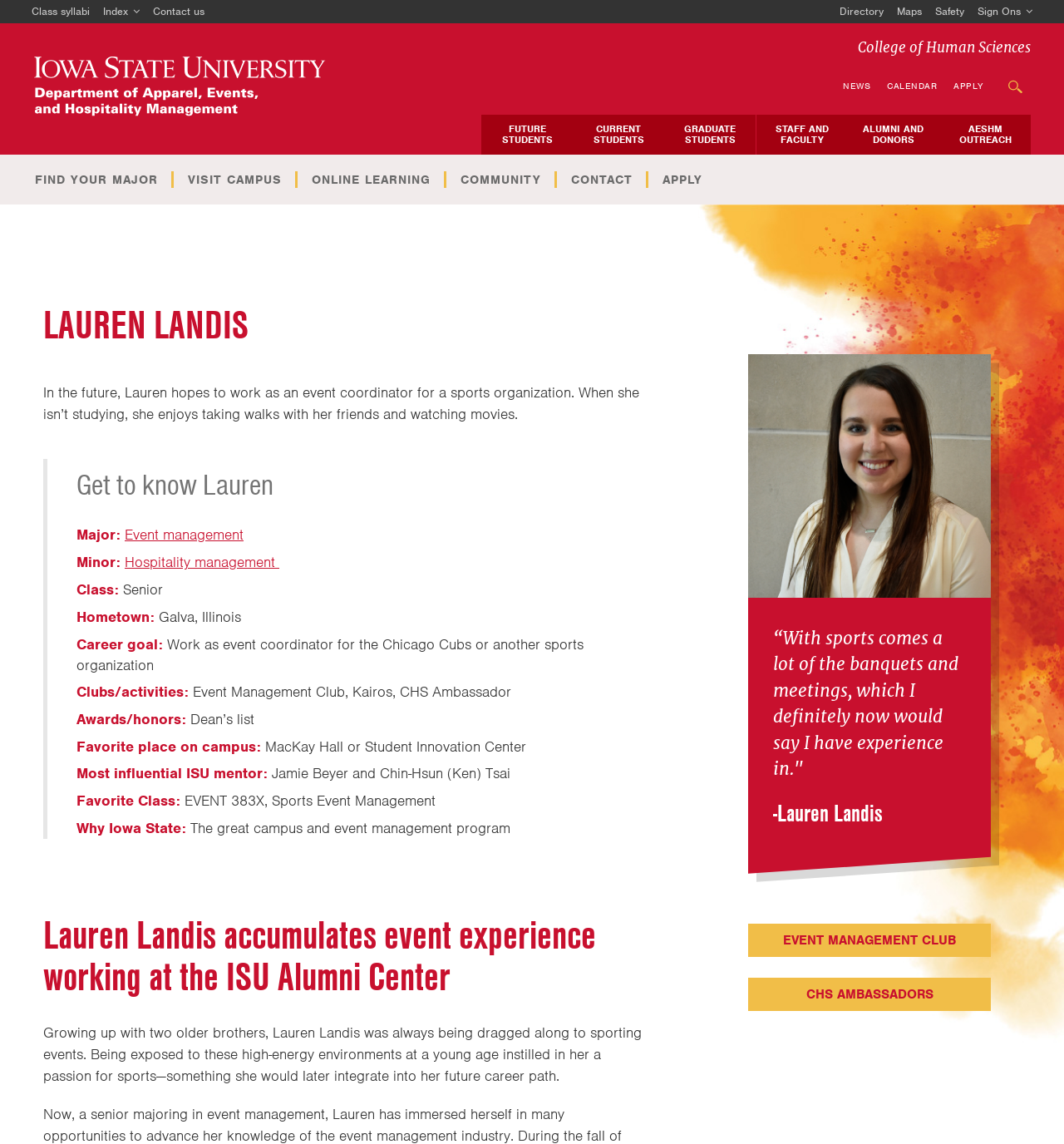What is Lauren Landis's major?
Provide a fully detailed and comprehensive answer to the question.

According to the webpage, Lauren Landis's major is event management, which is mentioned in the section 'Get to know Lauren'.